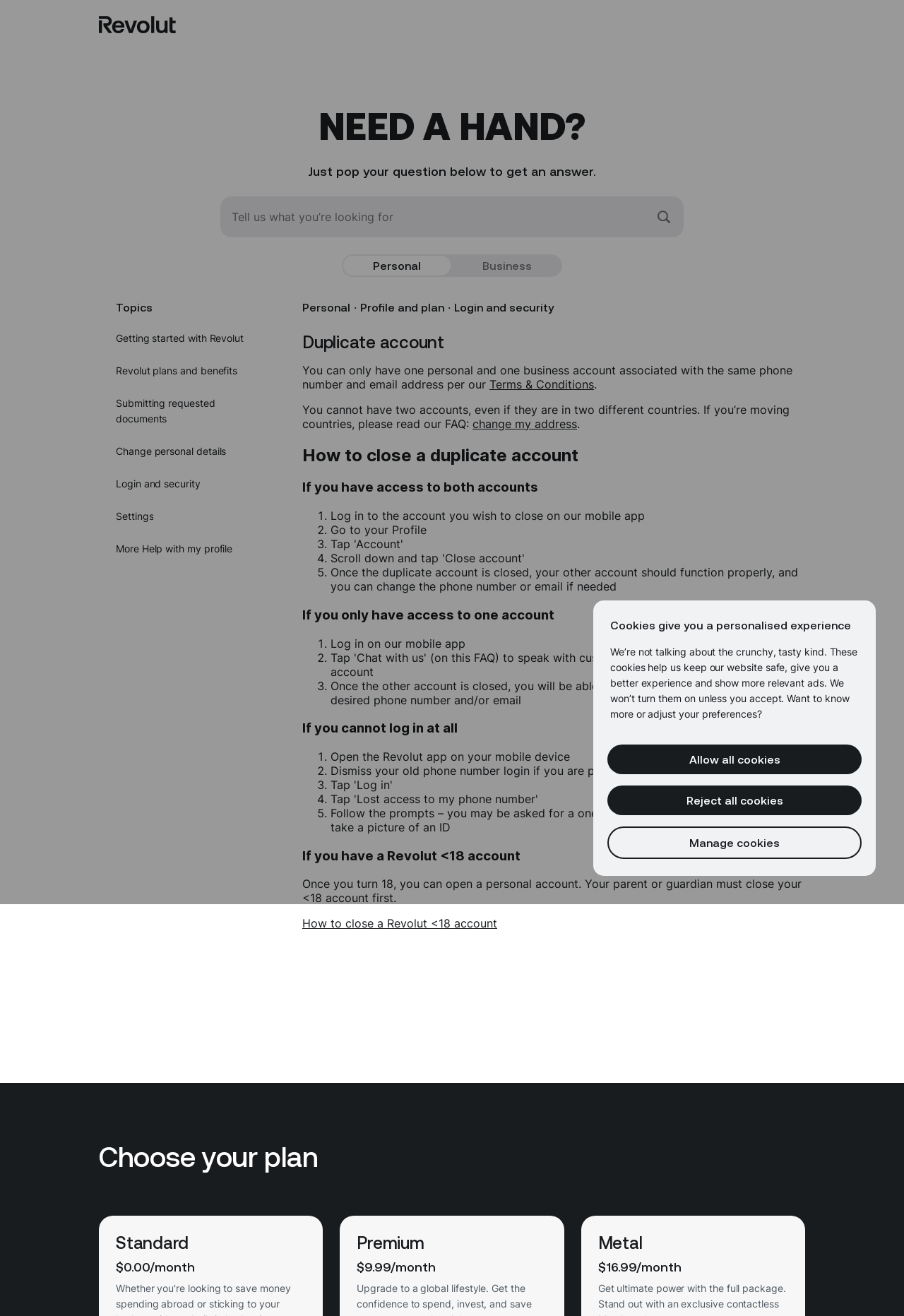Extract the bounding box for the UI element that matches this description: "More Help with my profile".

[0.109, 0.406, 0.297, 0.428]